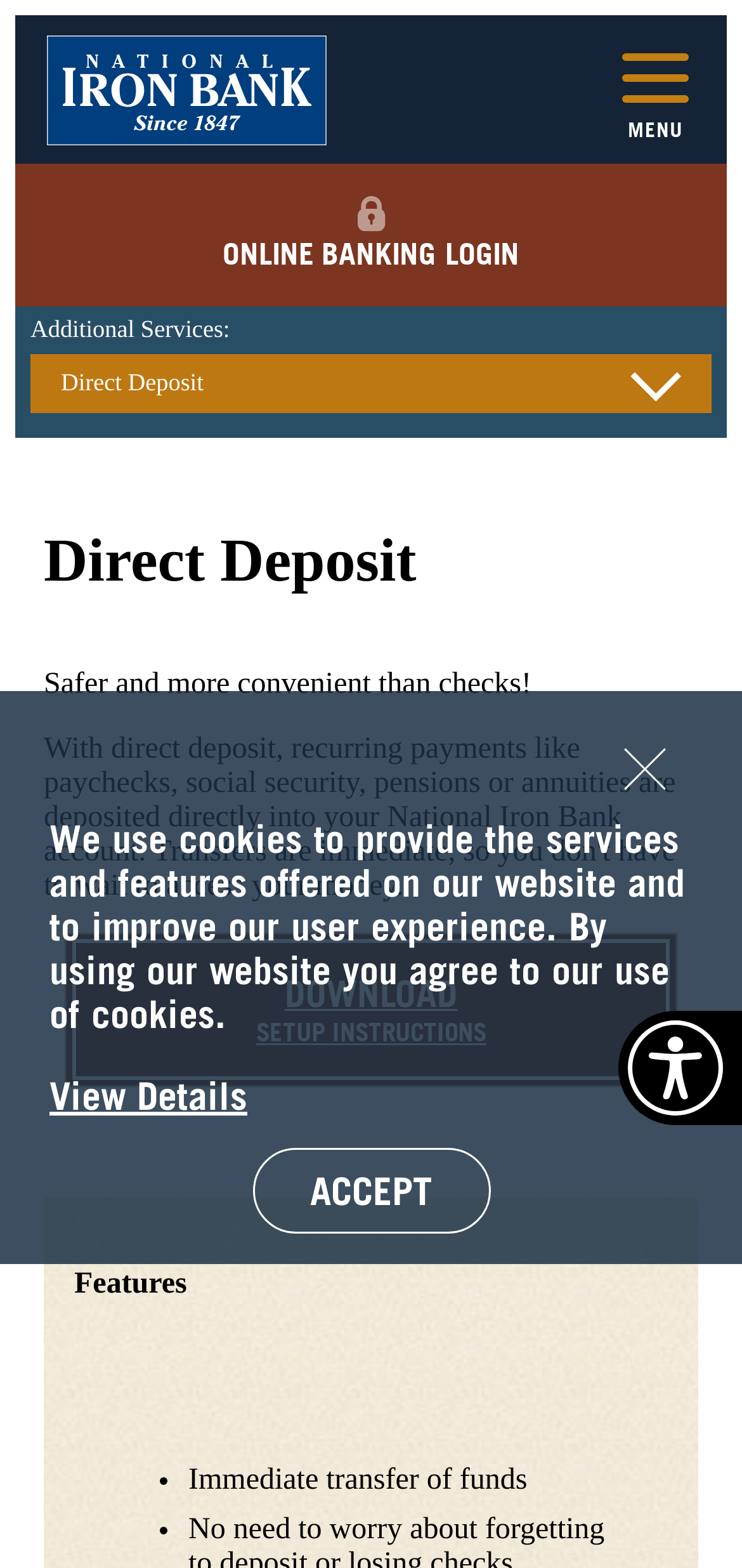What is the benefit of Direct Deposit?
Using the visual information, respond with a single word or phrase.

Immediate transfer of funds